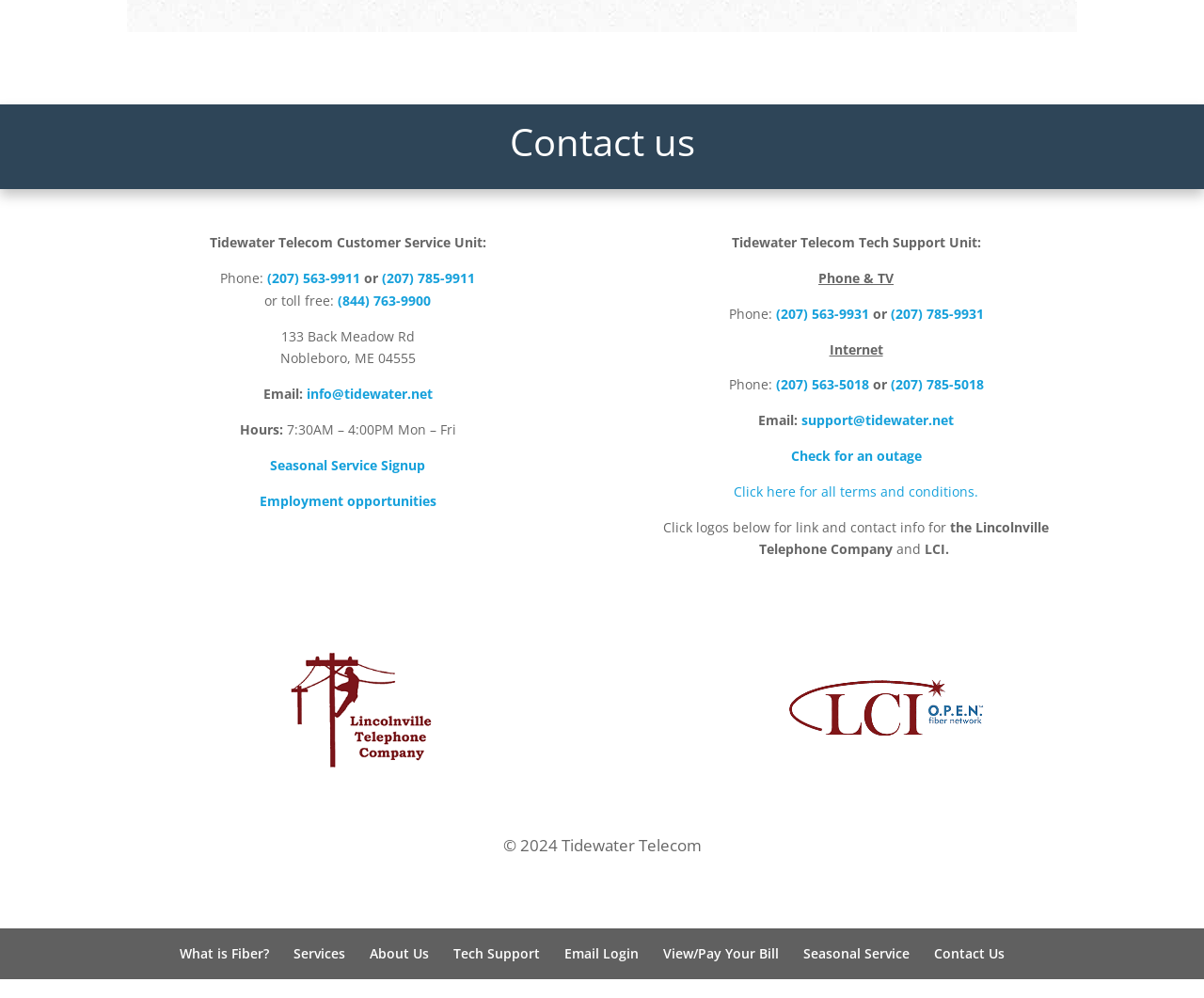Respond to the question below with a single word or phrase: What is the email address for Tidewater Telecom Tech Support Unit?

support@tidewater.net